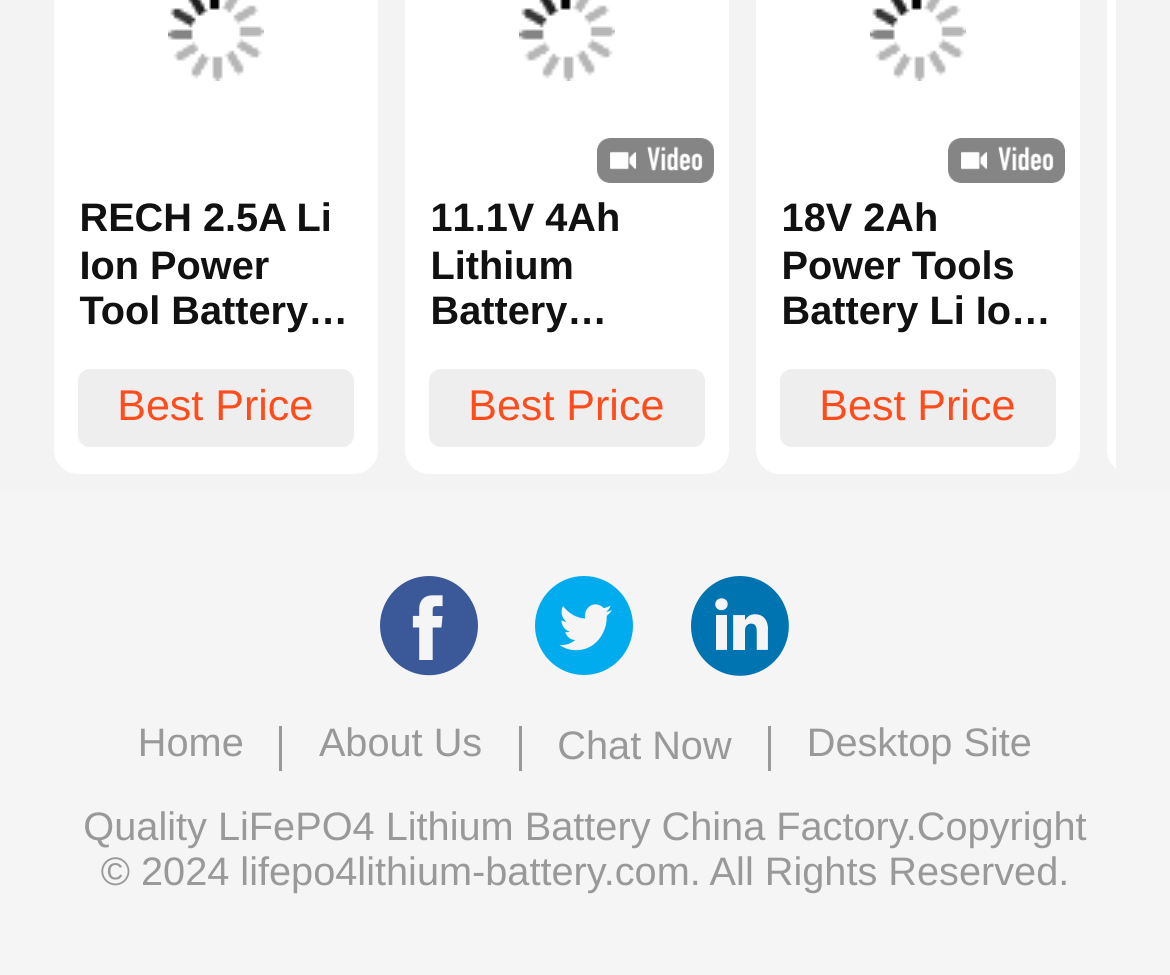Using the provided element description: "LiFePO4 Lithium Battery", determine the bounding box coordinates of the corresponding UI element in the screenshot.

[0.186, 0.826, 0.556, 0.872]